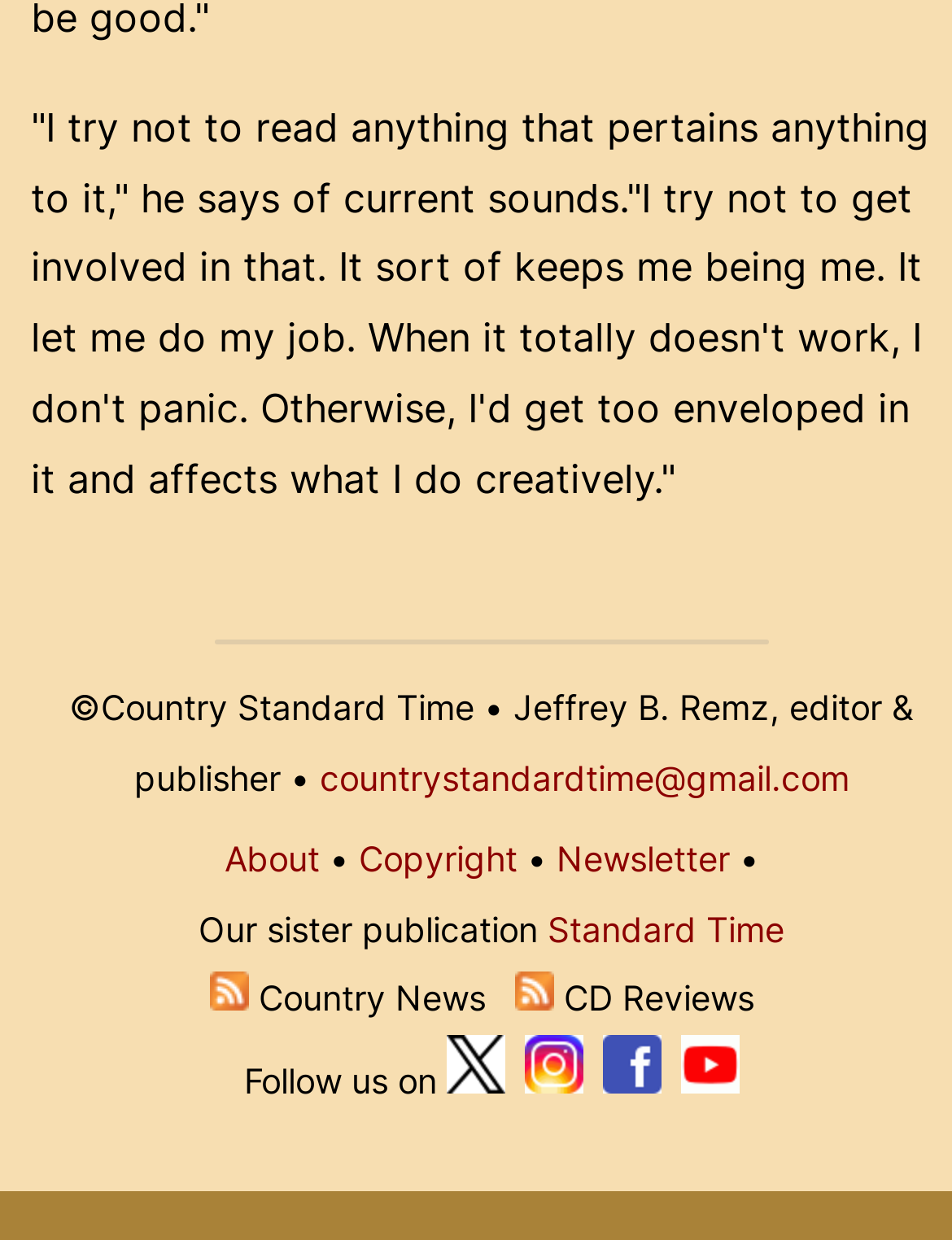Use a single word or phrase to answer the question:
How can users subscribe to country music news?

By clicking the 'Subscribe to Country Music News' link